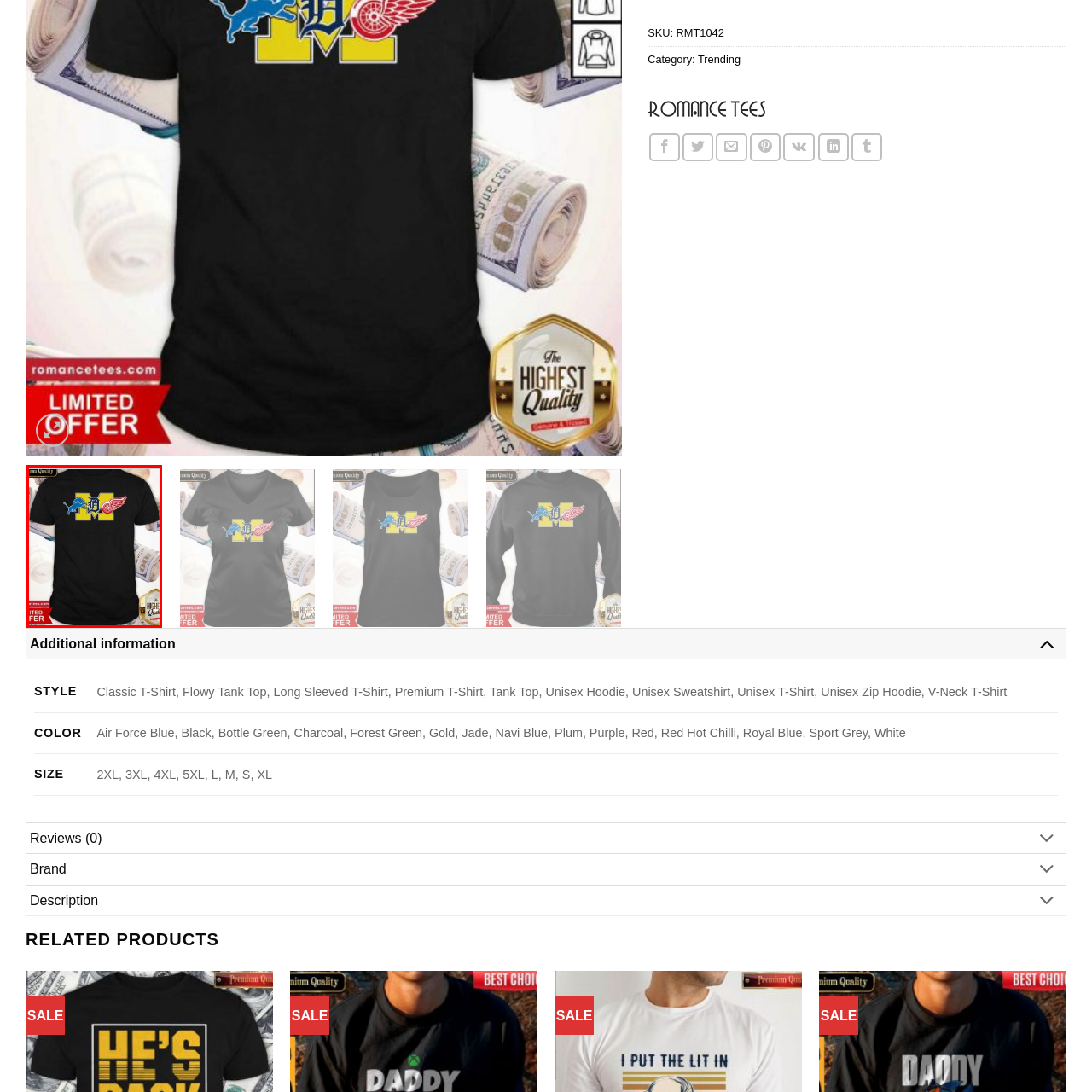How many teams' logos are merged in the design?
Check the image inside the red bounding box and provide your answer in a single word or short phrase.

Two